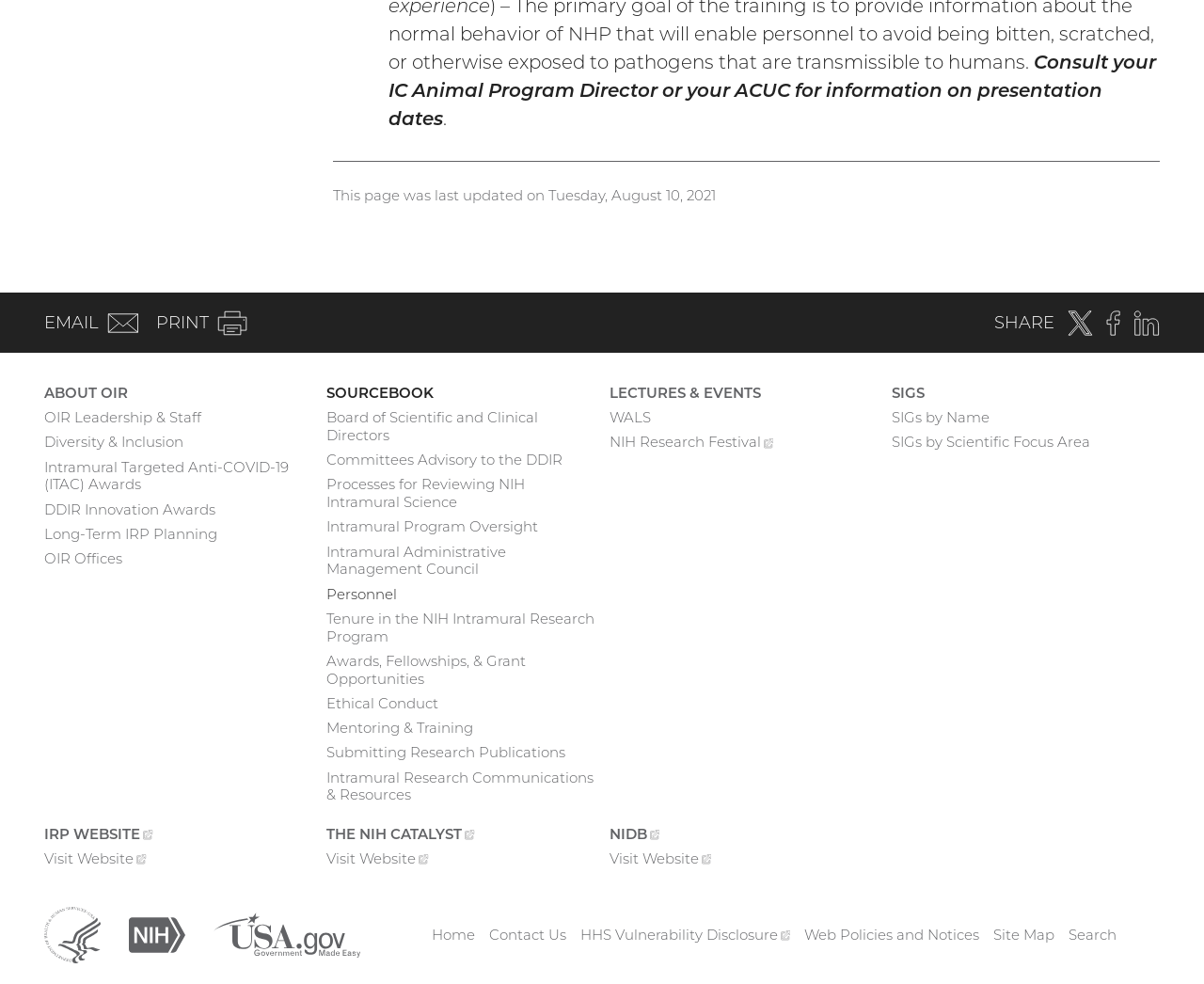Determine the bounding box coordinates of the element that should be clicked to execute the following command: "Print the page".

[0.13, 0.315, 0.205, 0.342]